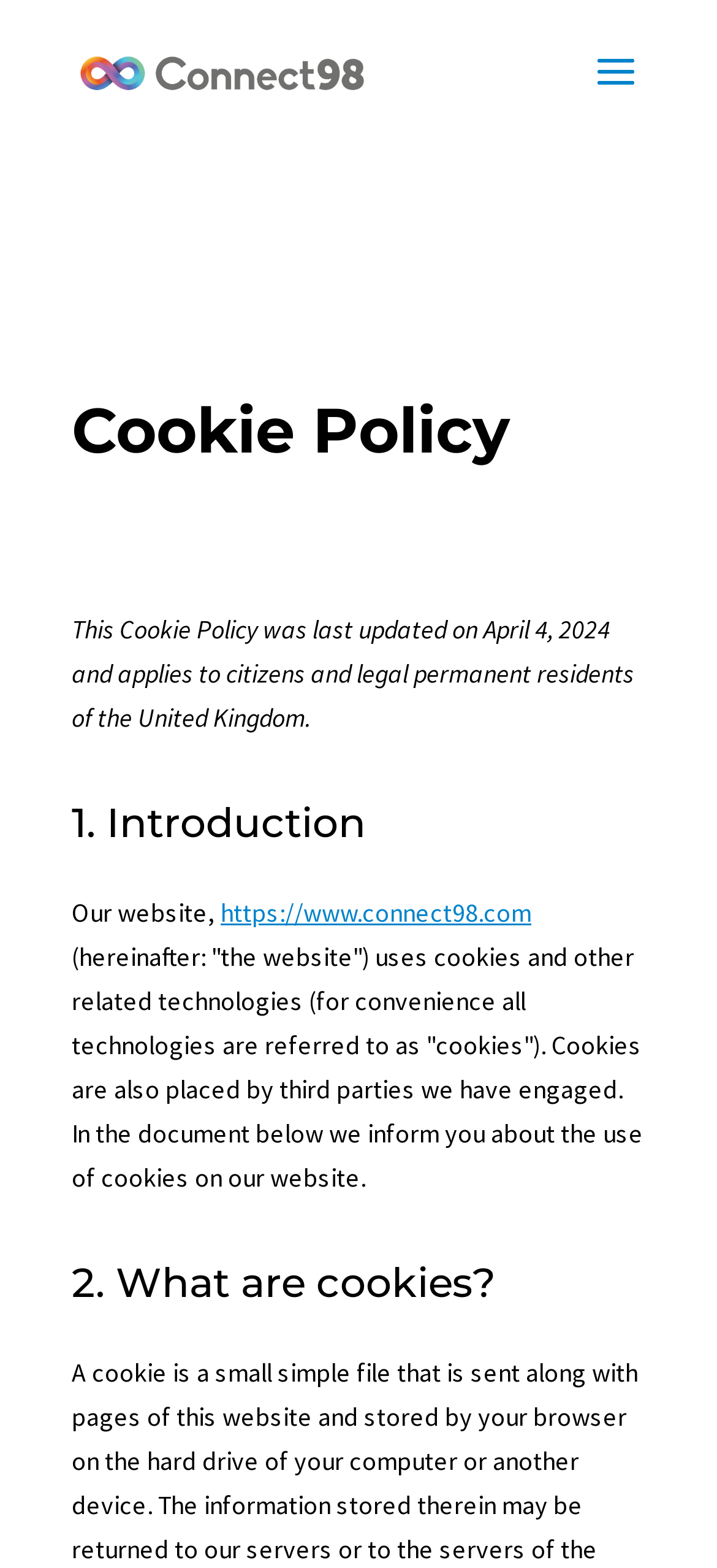What is the website's URL?
Analyze the image and provide a thorough answer to the question.

I found the answer in the link element with the URL 'https://www.connect98.com', which is mentioned in the context of the website.